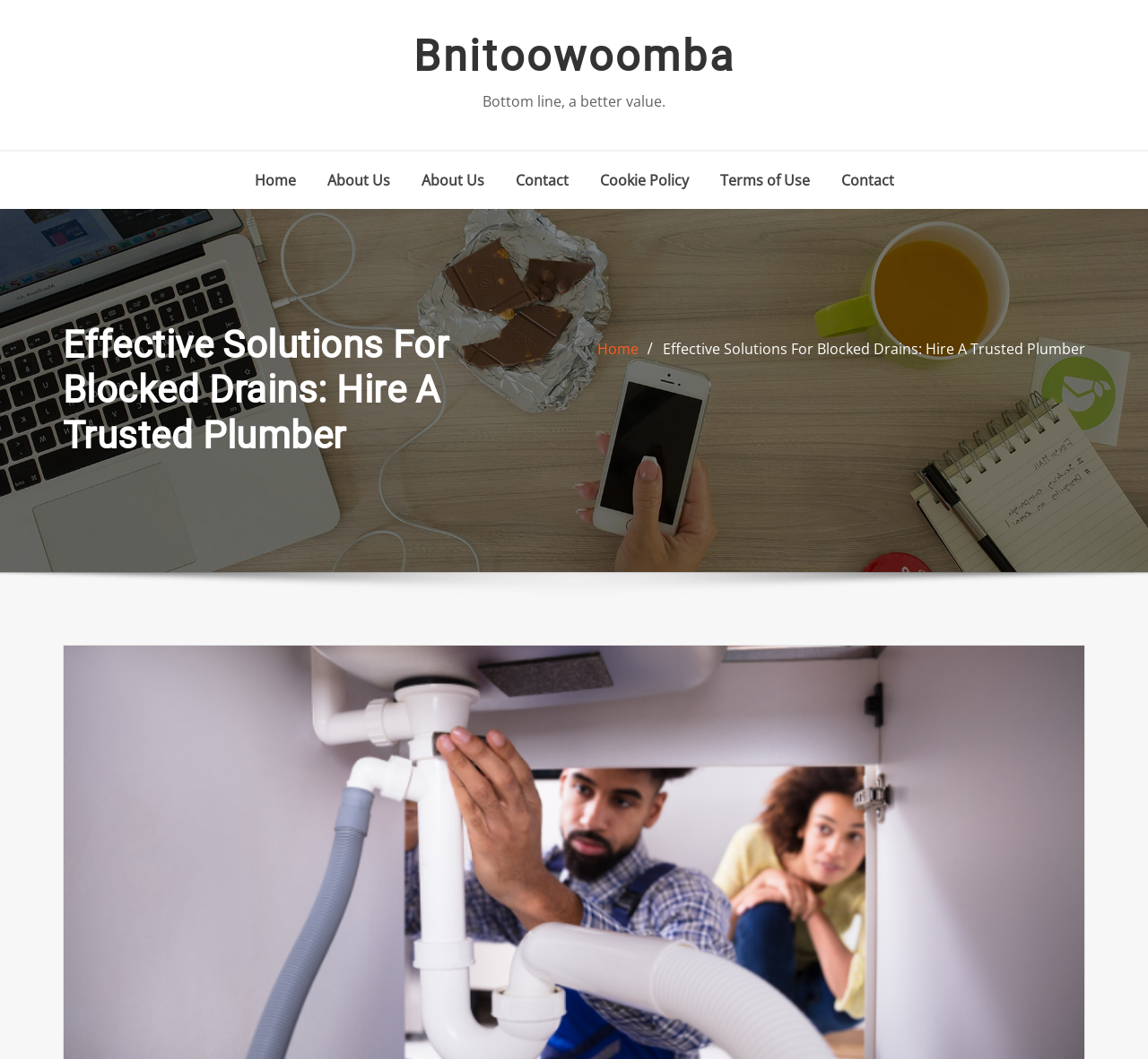What is the slogan of the company?
Please craft a detailed and exhaustive response to the question.

I found a static text element with the content 'Bottom line, a better value.' which seems to be a slogan or a tagline of the company.